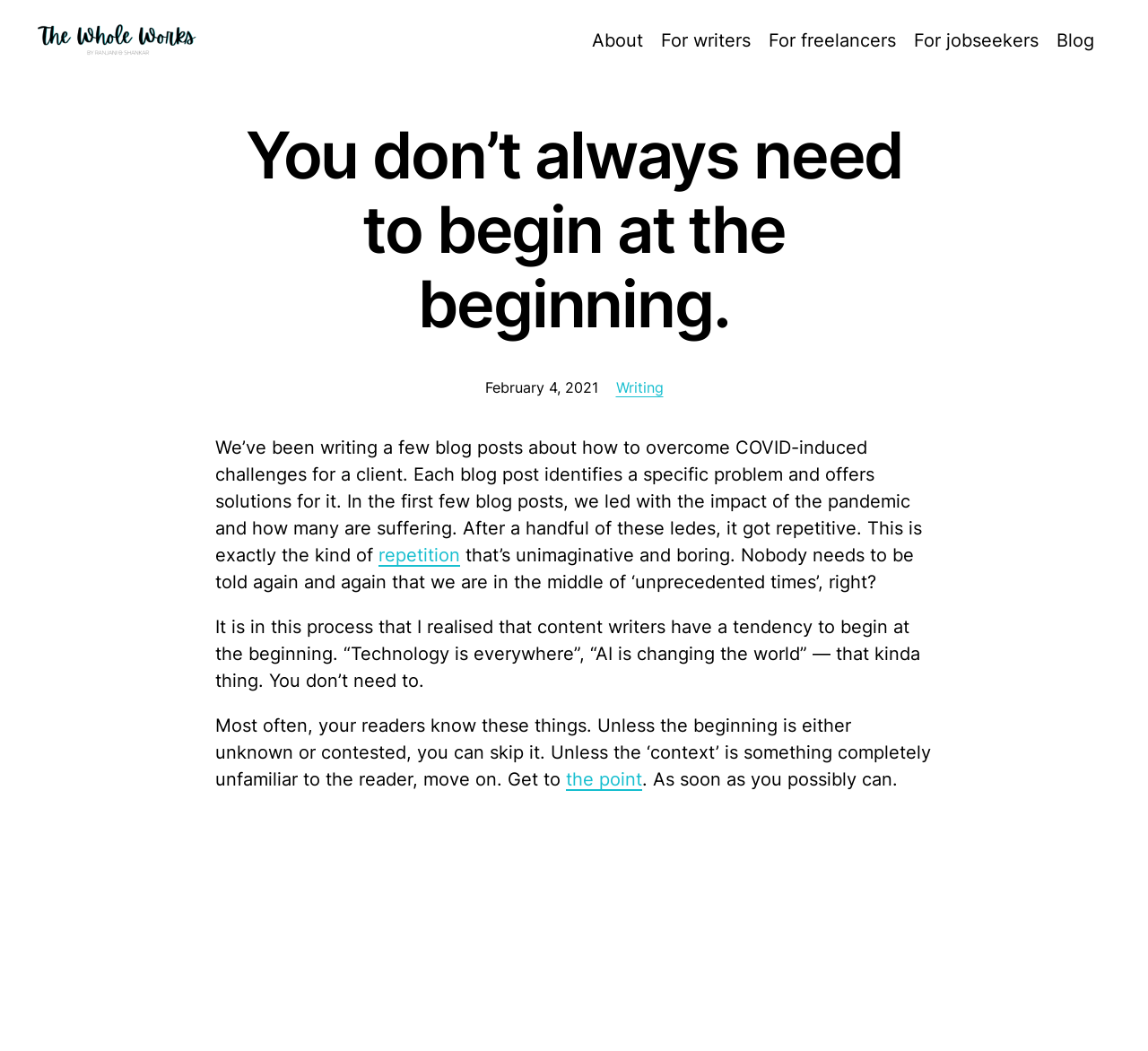Find the bounding box coordinates of the element I should click to carry out the following instruction: "Click on the 'Writing' link".

[0.536, 0.36, 0.578, 0.377]